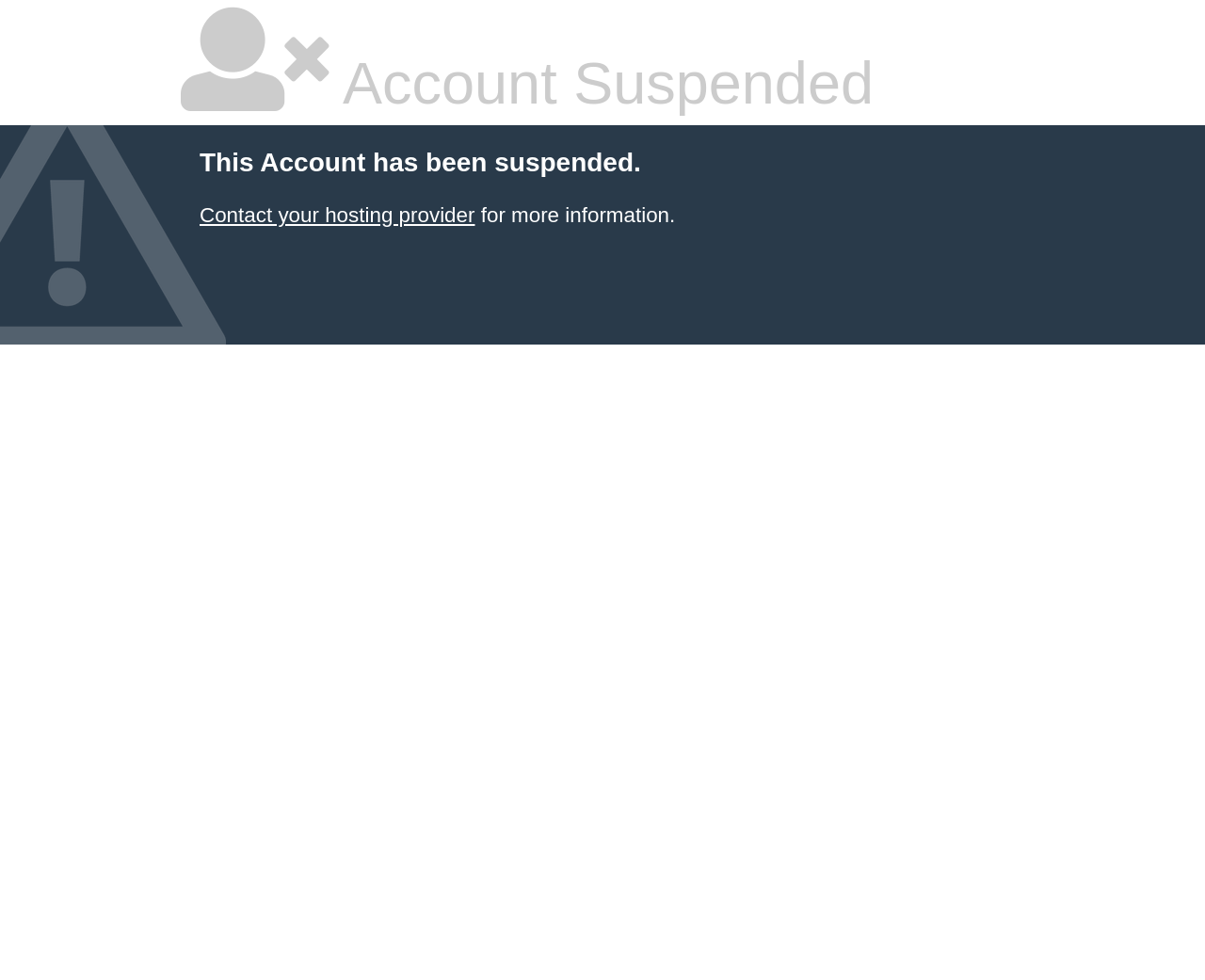Predict the bounding box coordinates of the UI element that matches this description: "Contact your hosting provider". The coordinates should be in the format [left, top, right, bottom] with each value between 0 and 1.

[0.166, 0.203, 0.394, 0.227]